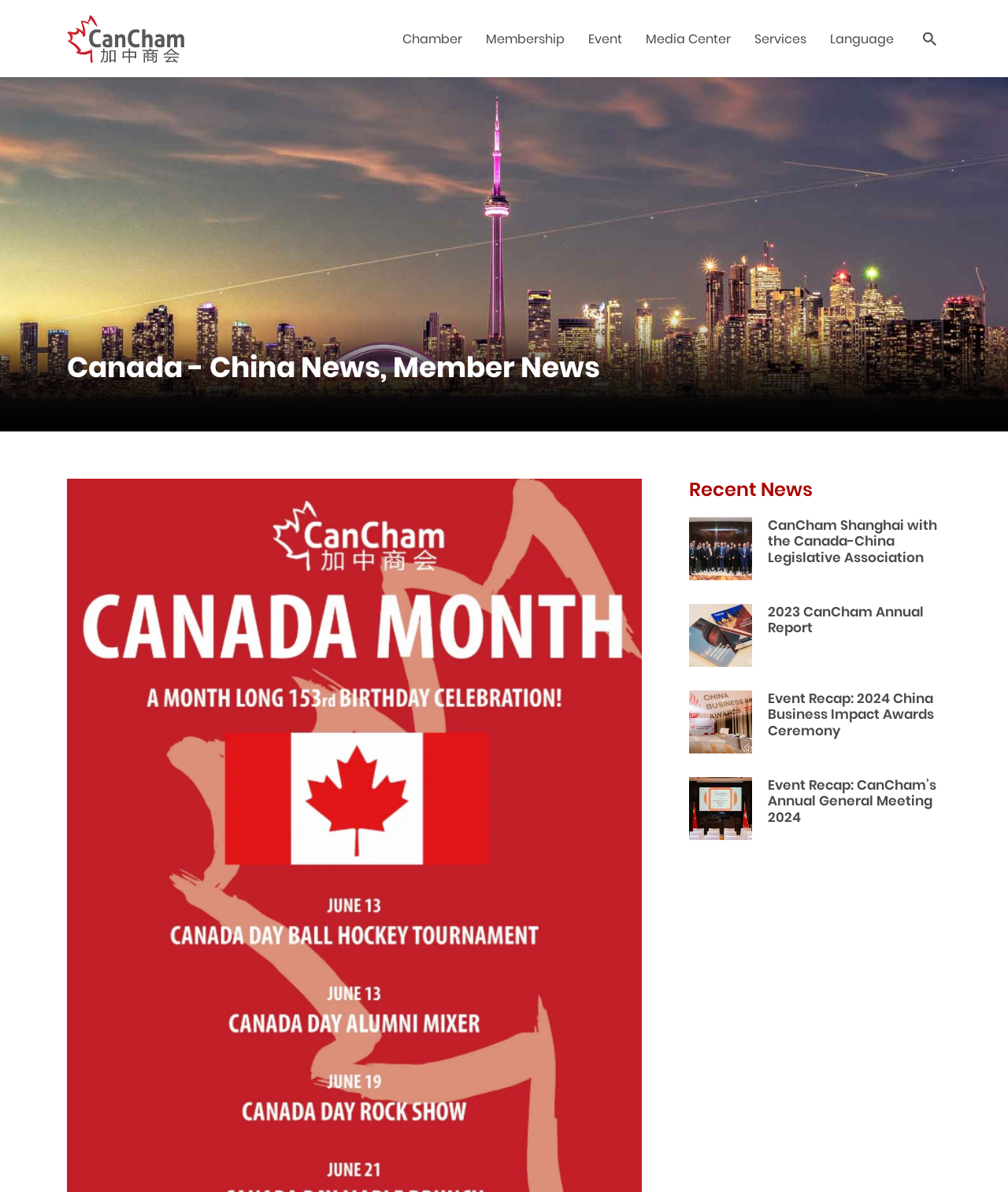Please find and report the bounding box coordinates of the element to click in order to perform the following action: "view 2023 CanCham Annual Report". The coordinates should be expressed as four float numbers between 0 and 1, in the format [left, top, right, bottom].

[0.762, 0.505, 0.916, 0.534]